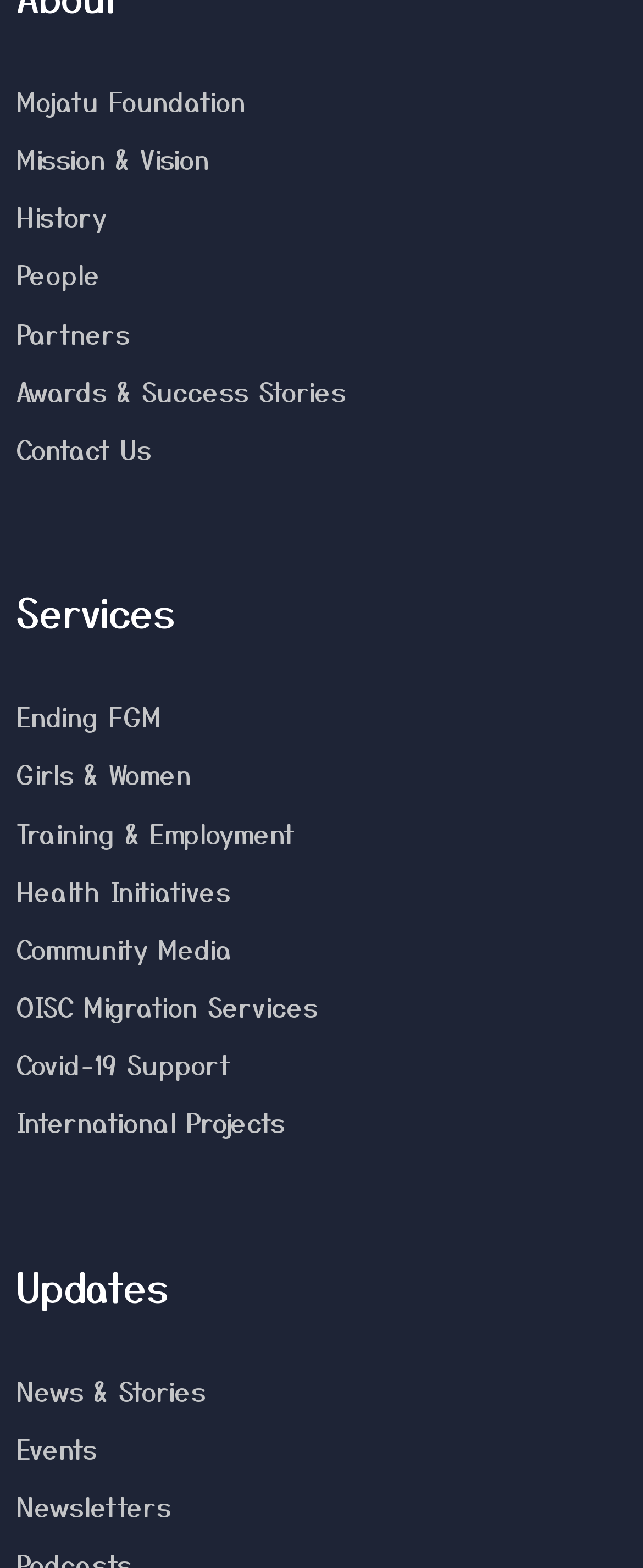How many links are under the 'Services' heading?
Refer to the image and give a detailed response to the question.

I counted the number of links under the 'Services' heading, which are 'Ending FGM', 'Girls & Women', 'Training & Employment', 'Health Initiatives', 'Community Media', 'OISC Migration Services', 'Covid-19 Support', 'International Projects'. There are 9 links in total.